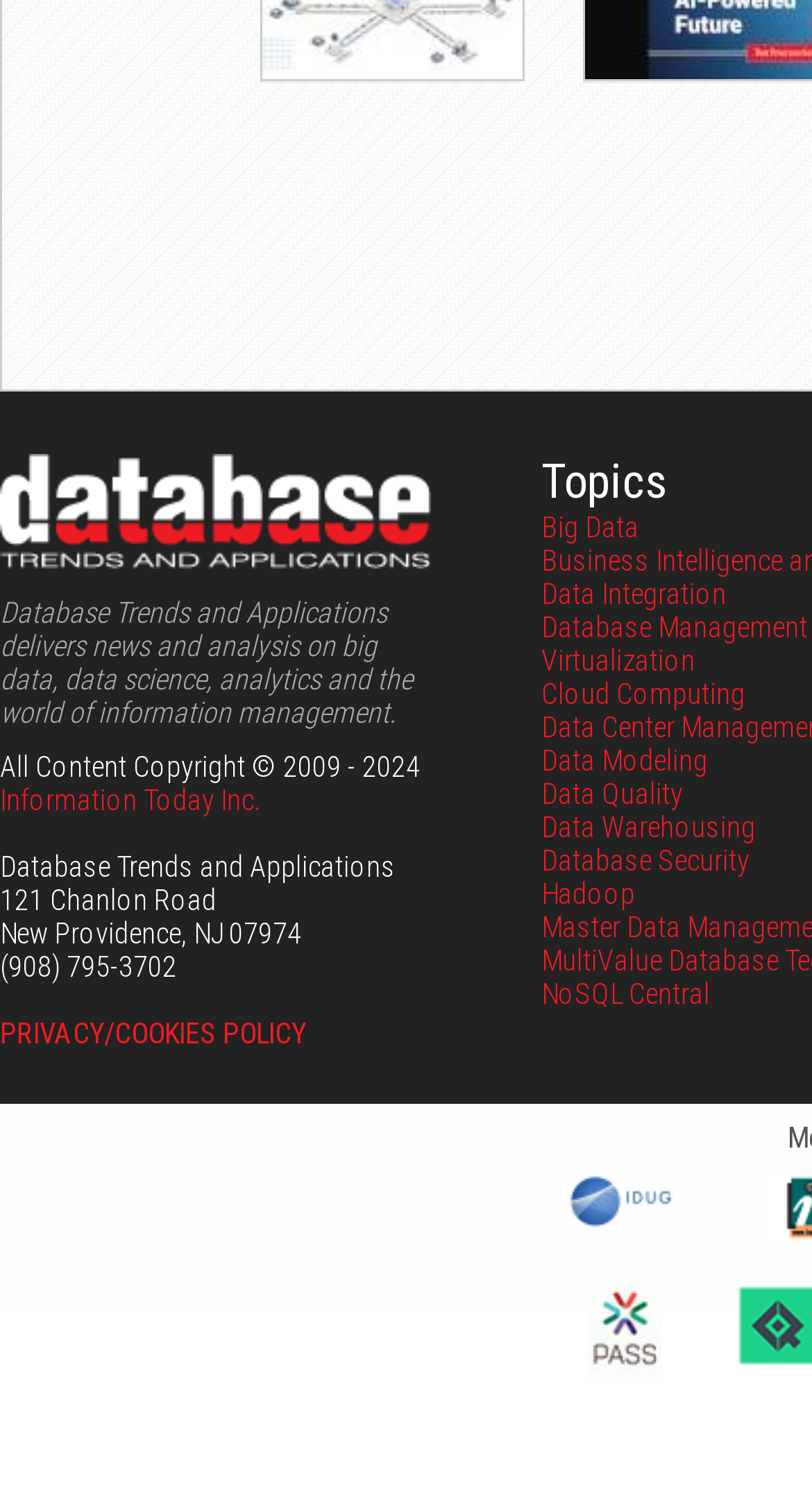Extract the bounding box coordinates of the UI element described: "GSA Manufacturers". Provide the coordinates in the format [left, top, right, bottom] with values ranging from 0 to 1.

None